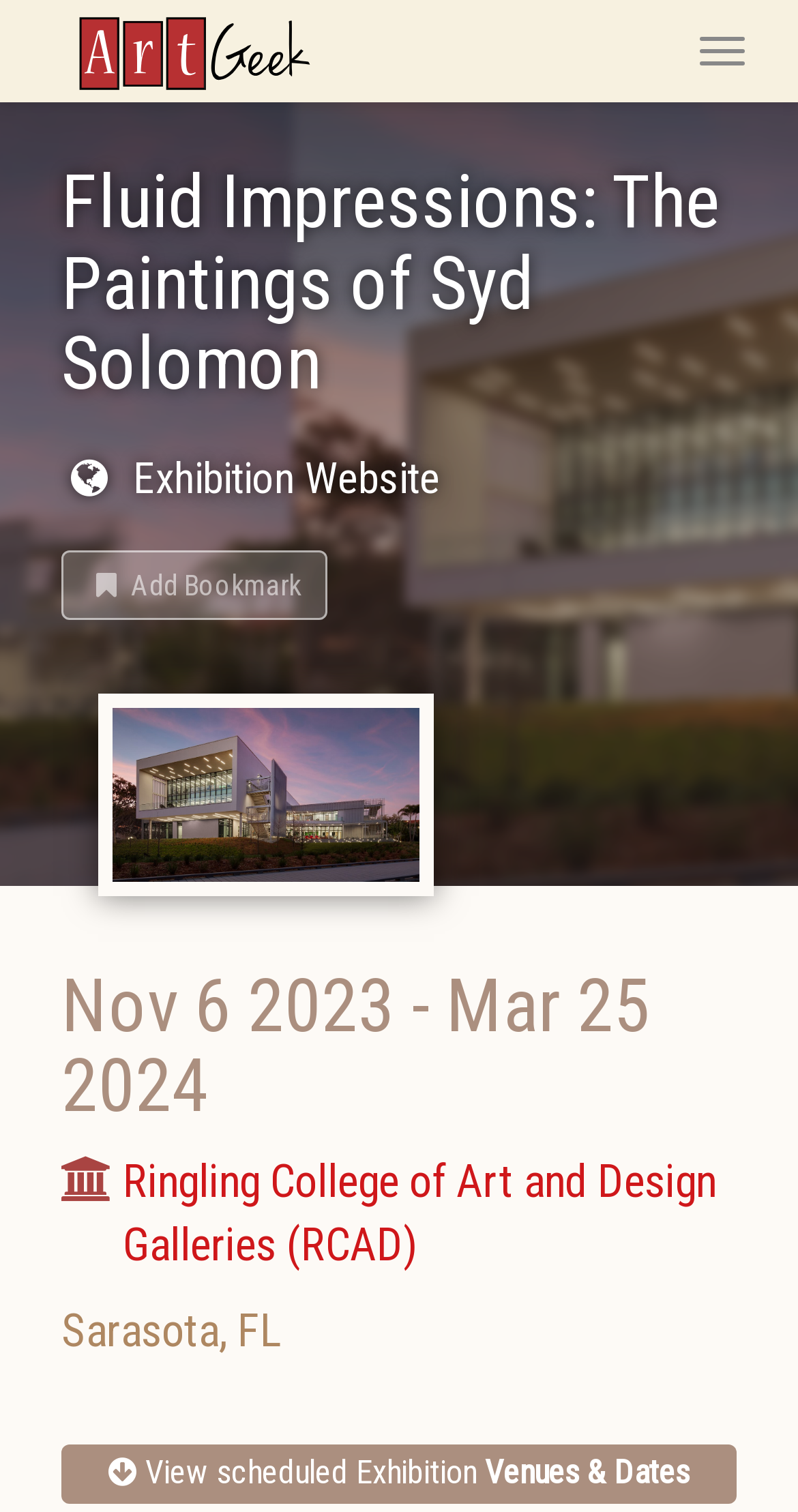What is the name of the exhibition?
Please utilize the information in the image to give a detailed response to the question.

The name of the exhibition can be found in the heading element 'Fluid Impressions: The Paintings of Syd Solomon' which is located at the top of the webpage.